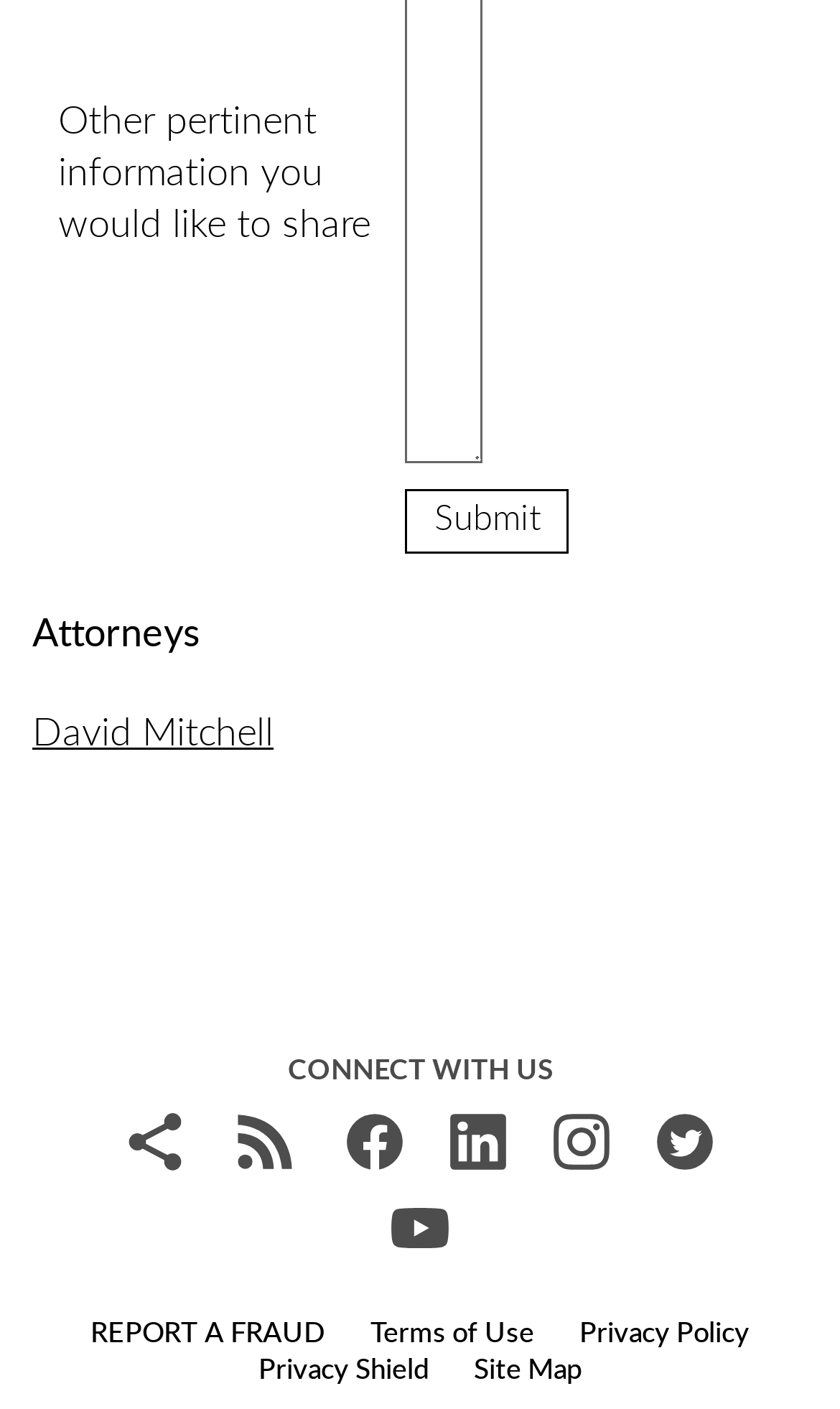Locate the bounding box coordinates of the element I should click to achieve the following instruction: "Report a fraud".

[0.108, 0.937, 0.387, 0.957]